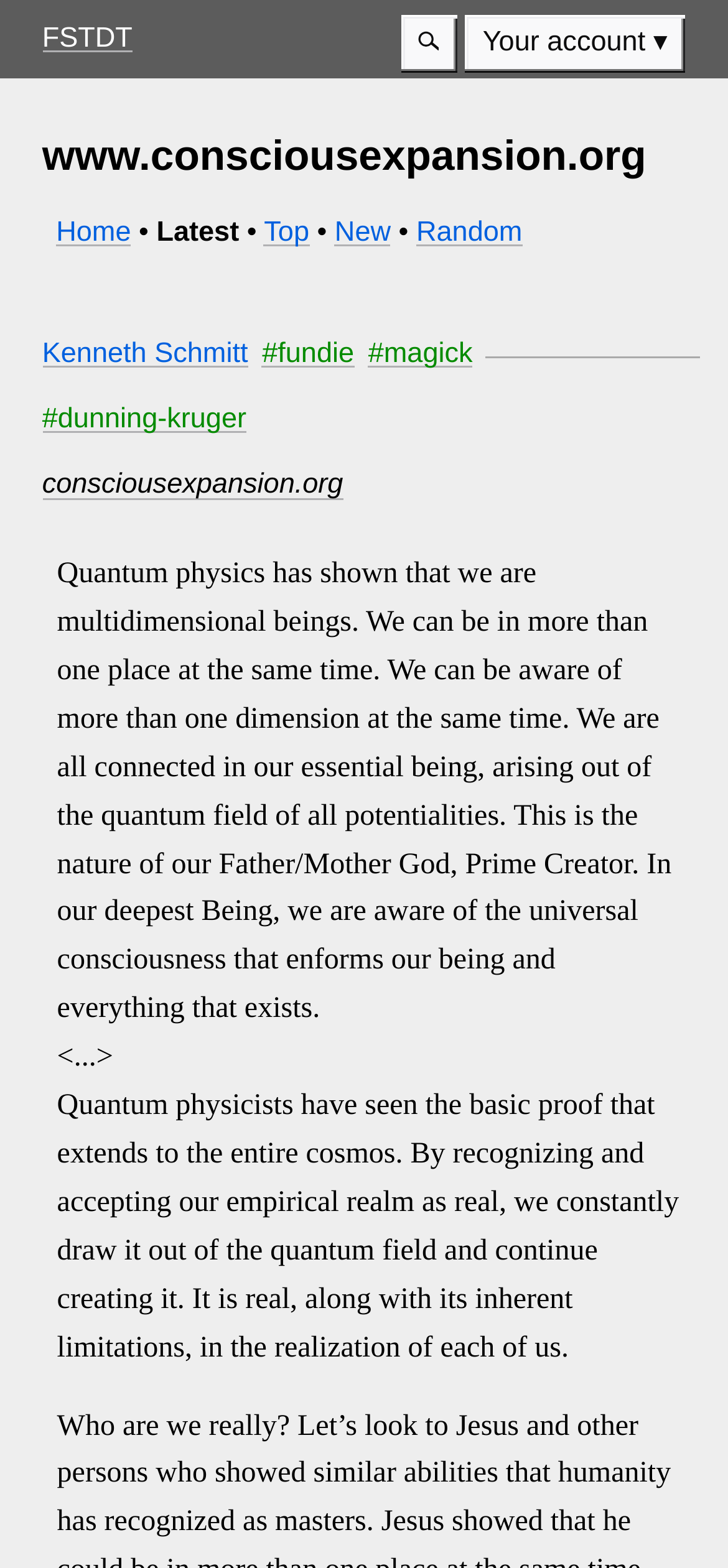Calculate the bounding box coordinates of the UI element given the description: "Kenneth Schmitt".

[0.058, 0.215, 0.341, 0.235]